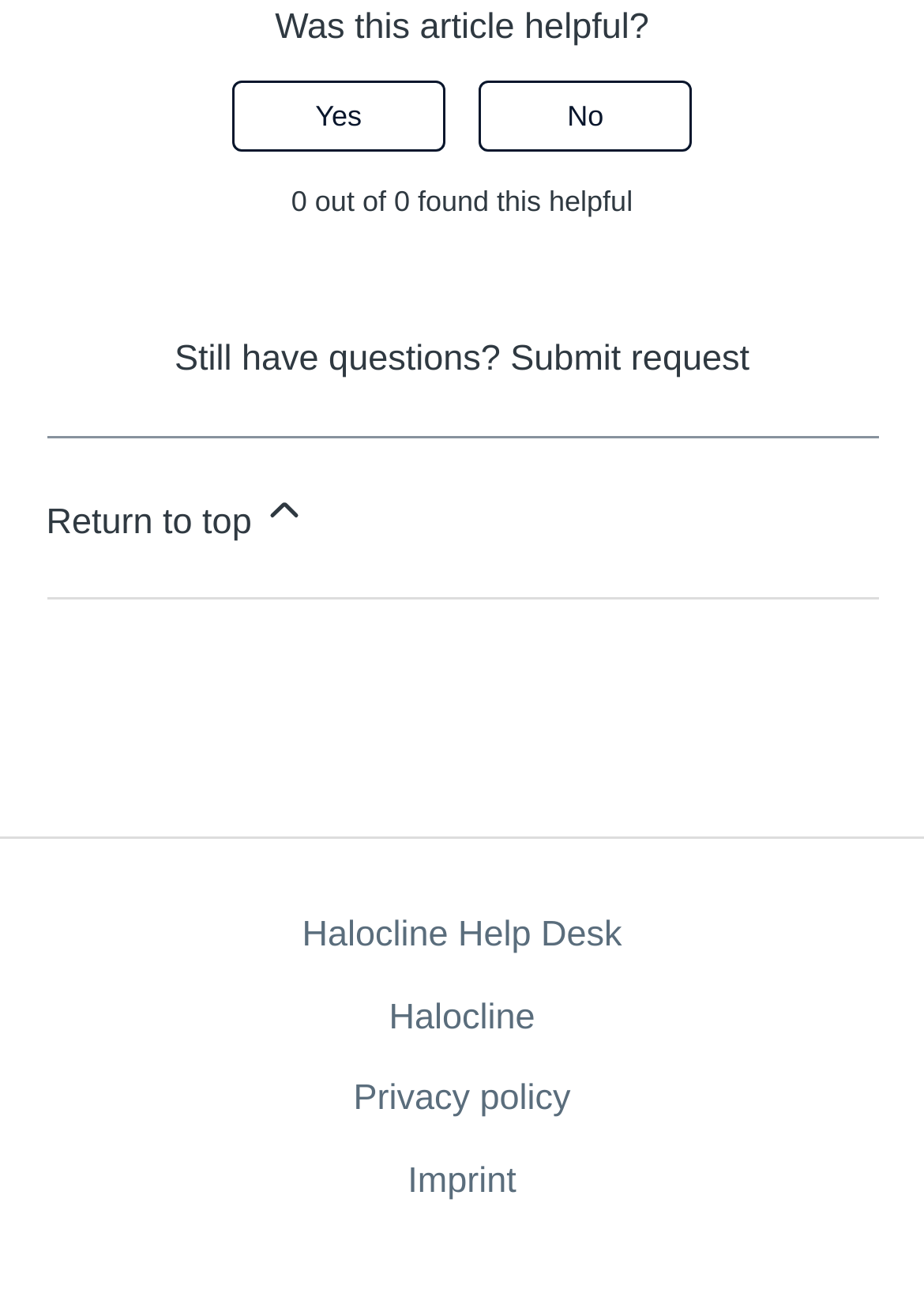Provide your answer to the question using just one word or phrase: What is the current rating of the article?

0 out of 0